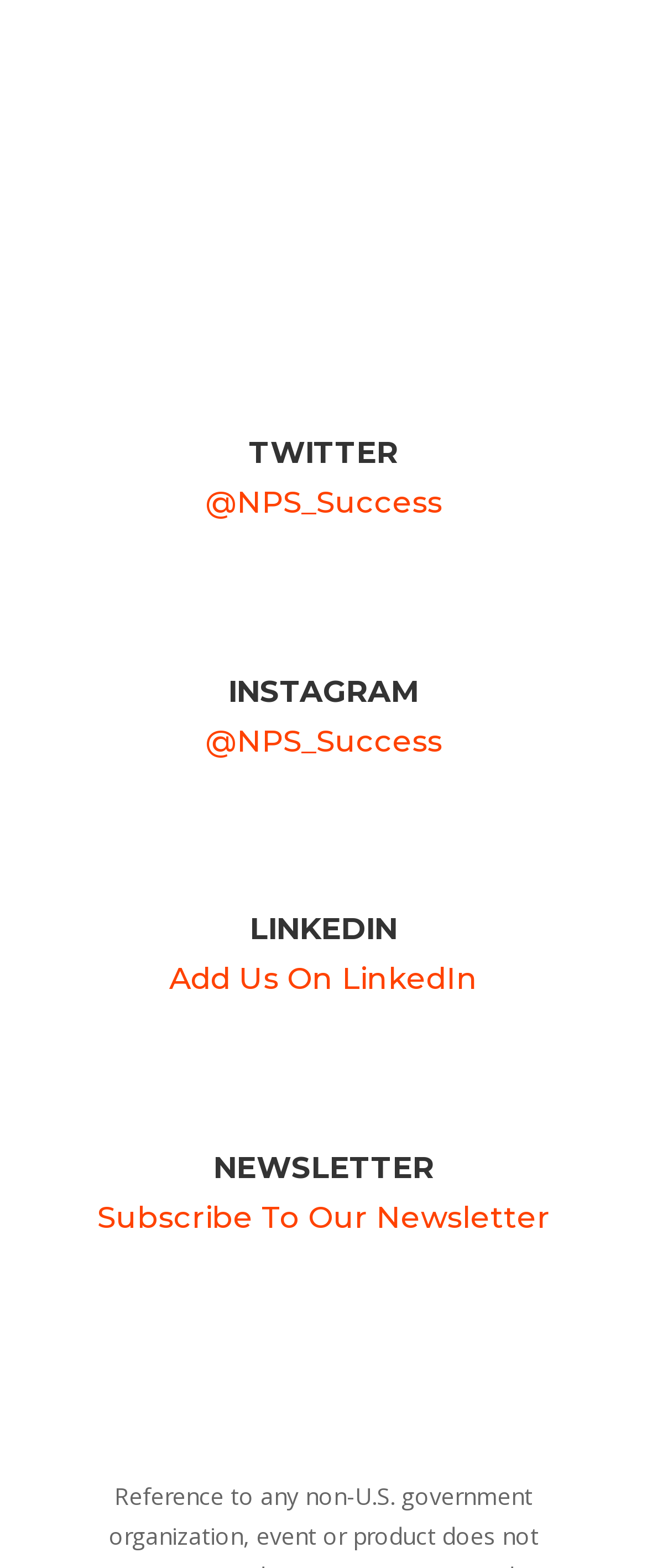Please specify the bounding box coordinates of the clickable region necessary for completing the following instruction: "Visit Twitter". The coordinates must consist of four float numbers between 0 and 1, i.e., [left, top, right, bottom].

[0.385, 0.277, 0.615, 0.3]